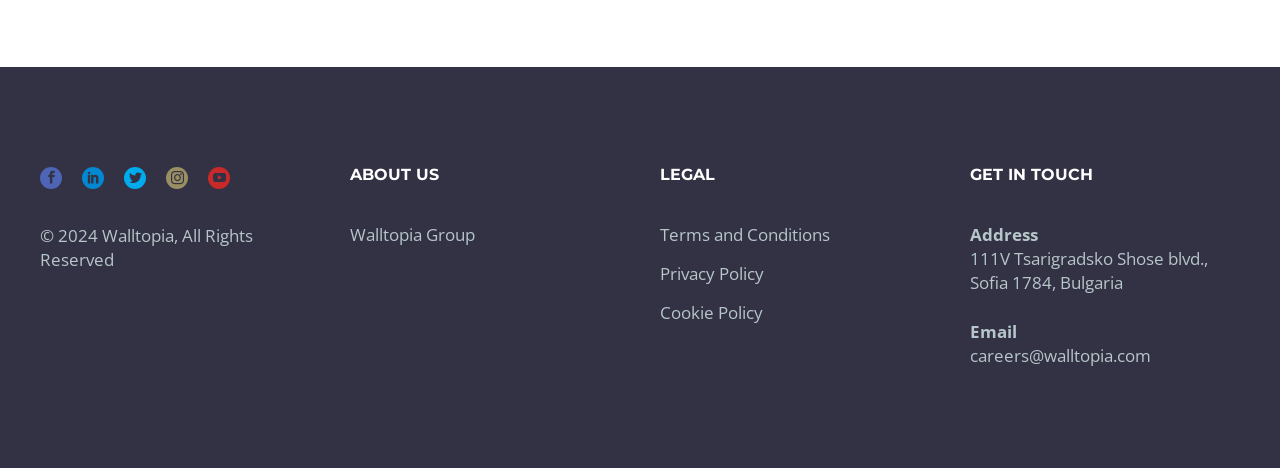Please identify the bounding box coordinates of the area that needs to be clicked to follow this instruction: "View Terms and Conditions".

[0.516, 0.477, 0.648, 0.526]